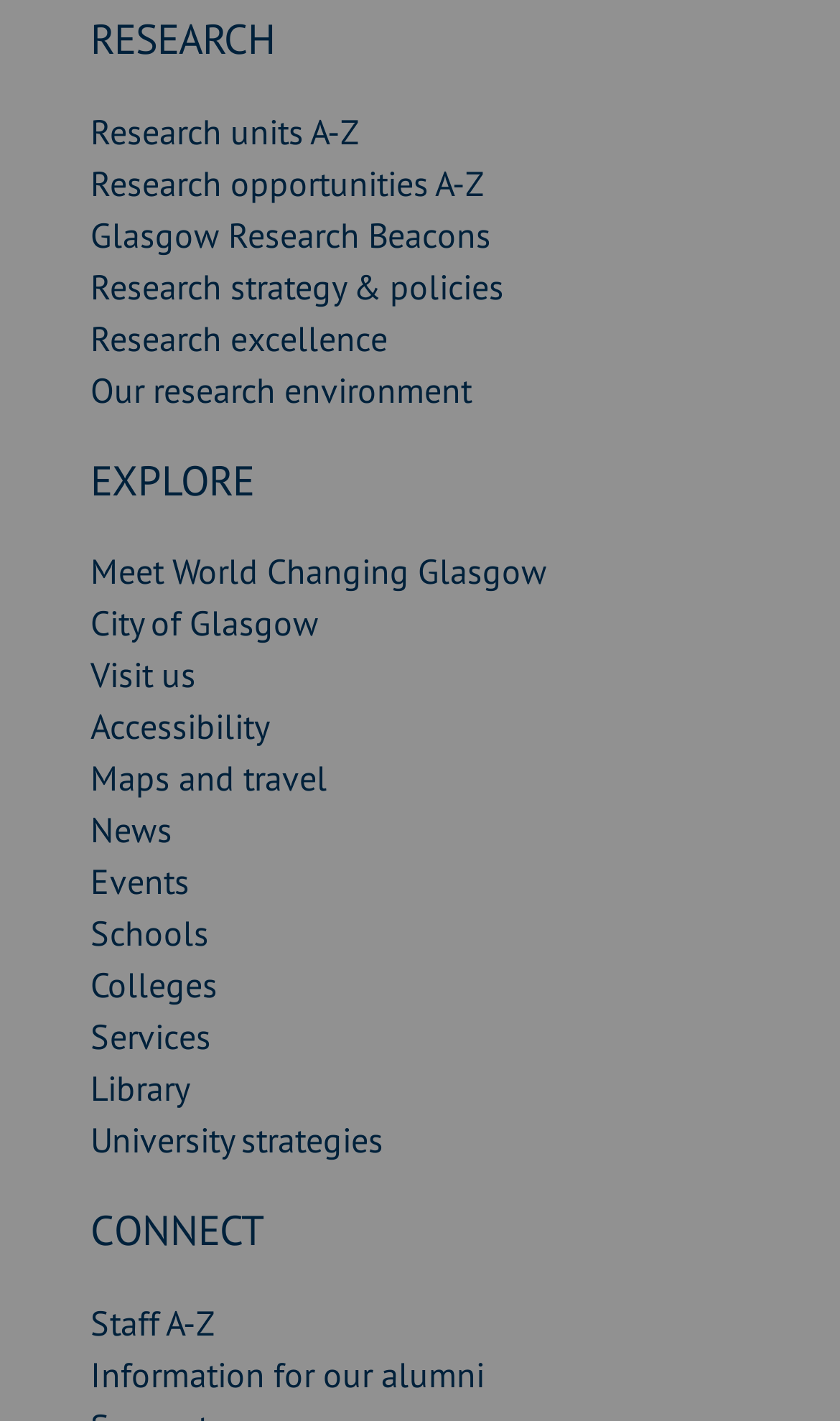Please identify the bounding box coordinates of the element I should click to complete this instruction: 'Check Information for our alumni'. The coordinates should be given as four float numbers between 0 and 1, like this: [left, top, right, bottom].

[0.108, 0.952, 0.577, 0.982]